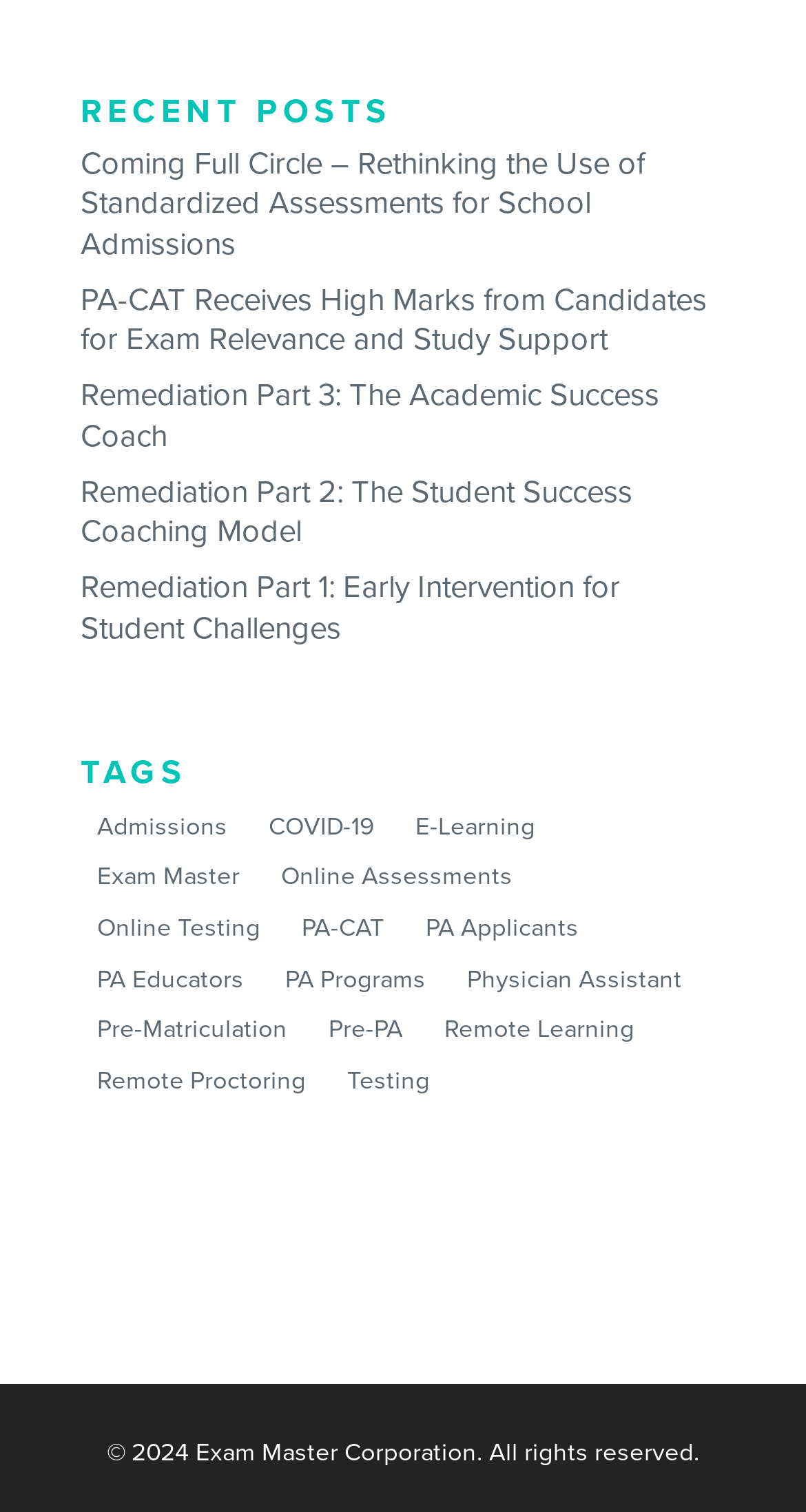Please find and report the bounding box coordinates of the element to click in order to perform the following action: "learn about What is Public Health?". The coordinates should be expressed as four float numbers between 0 and 1, in the format [left, top, right, bottom].

None